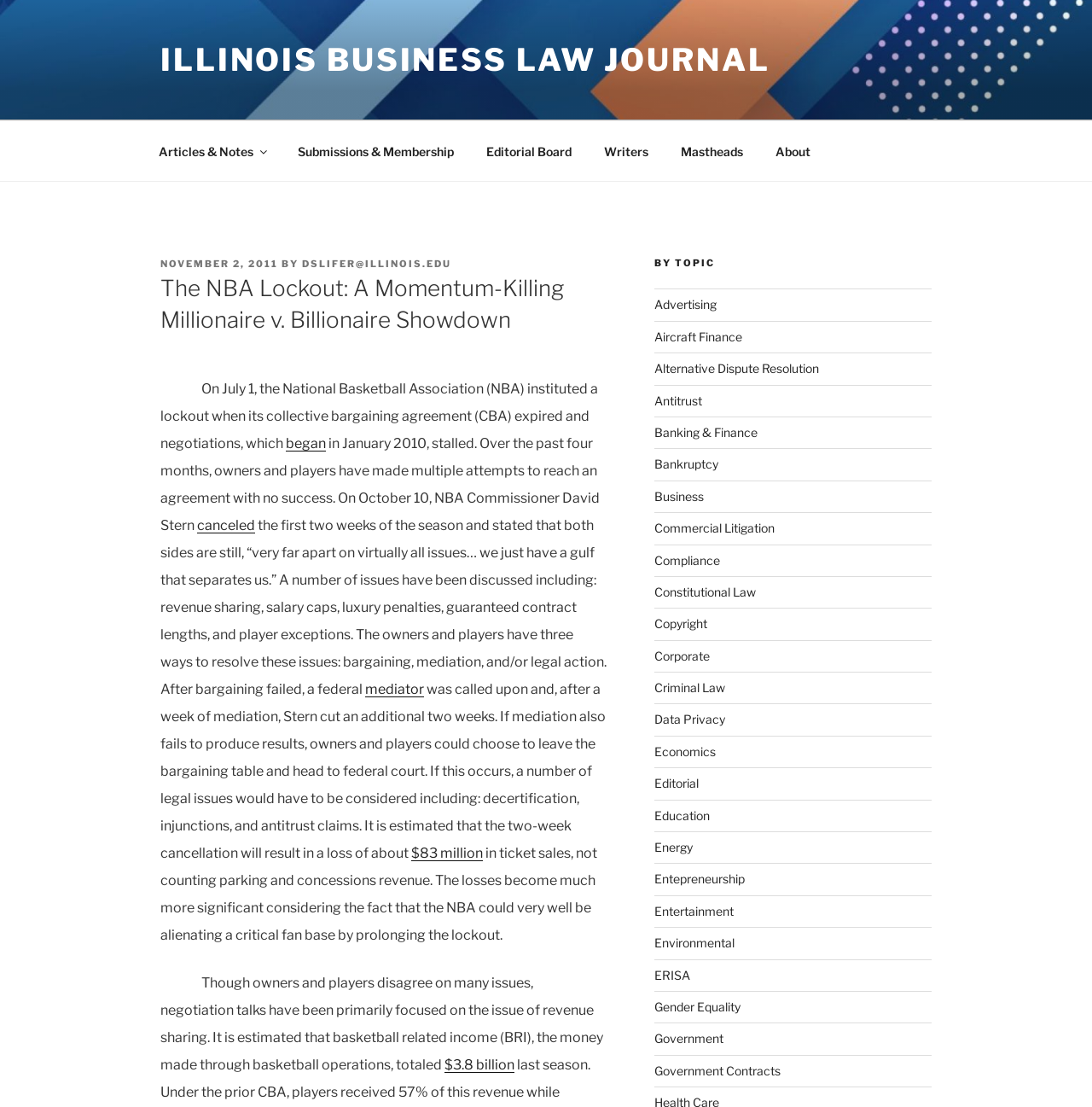Pinpoint the bounding box coordinates for the area that should be clicked to perform the following instruction: "Check the 'About' section".

[0.696, 0.118, 0.755, 0.155]